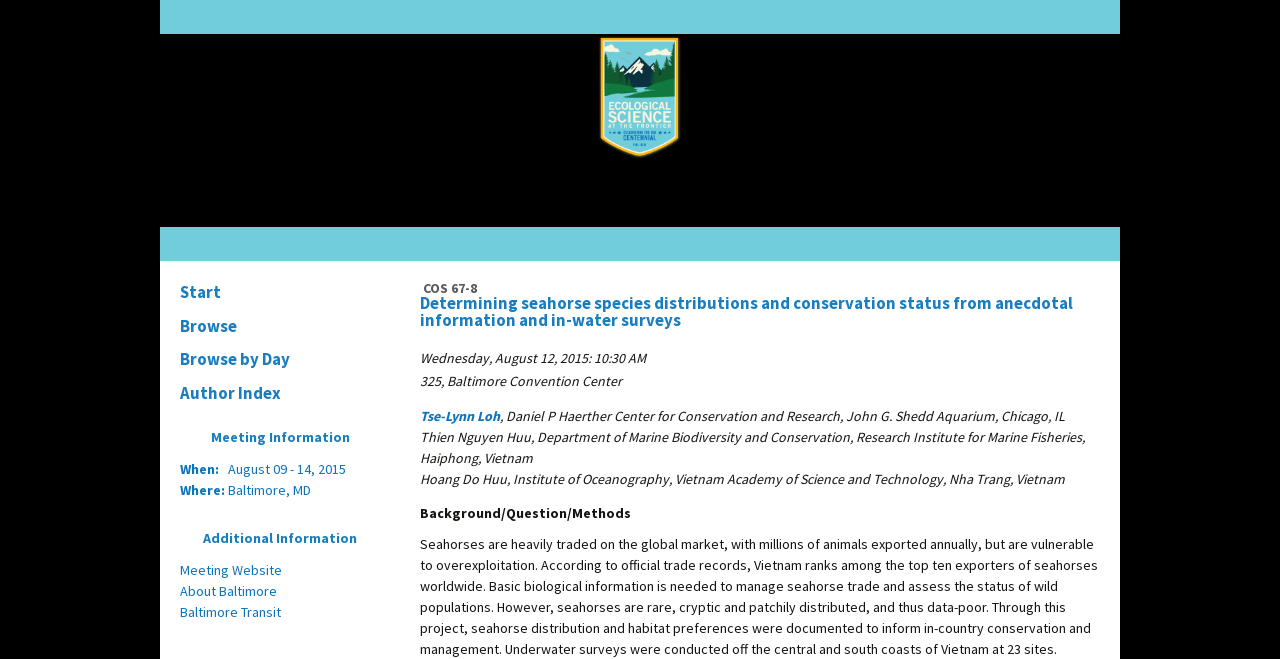Where is the session taking place?
Answer the question with as much detail as possible.

I found the location of the session by looking at the StaticText element with the text '325, Baltimore Convention Center' which is below the session title and time.